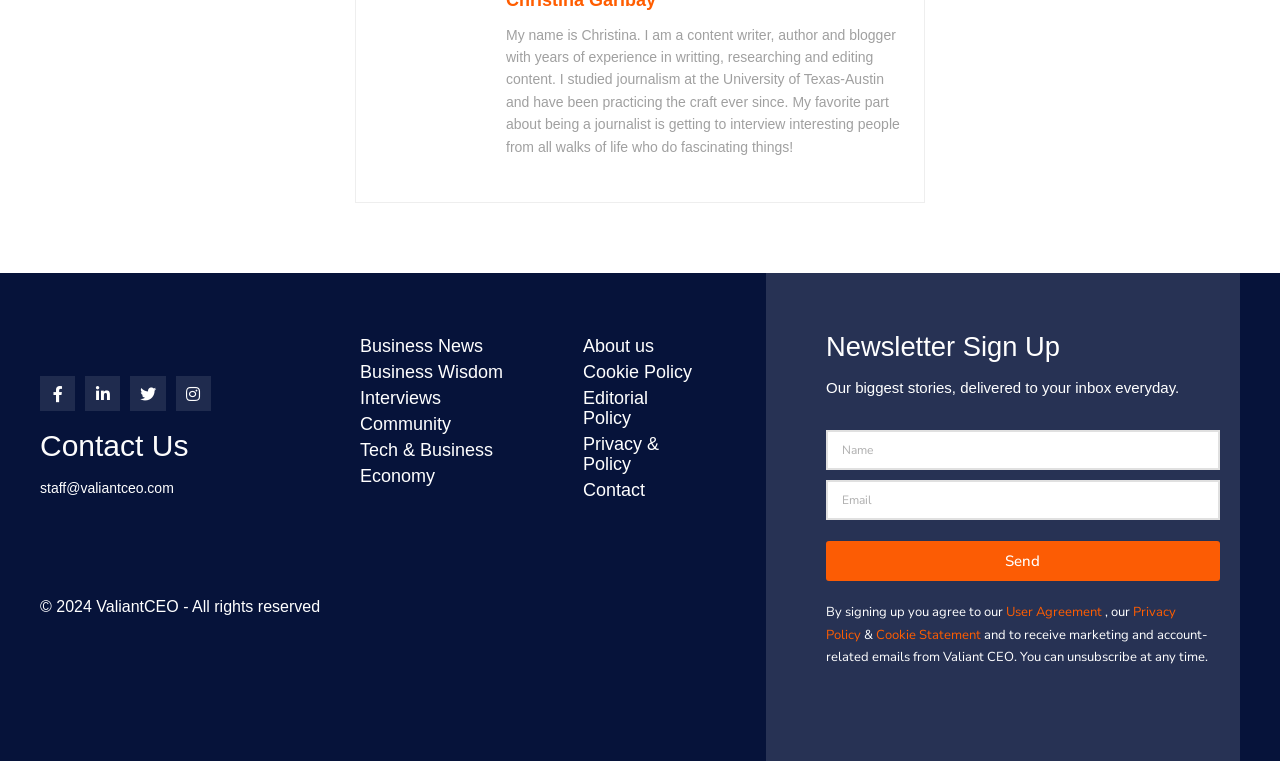What social media platforms are linked?
Use the screenshot to answer the question with a single word or phrase.

Facebook, LinkedIn, Twitter, Instagram